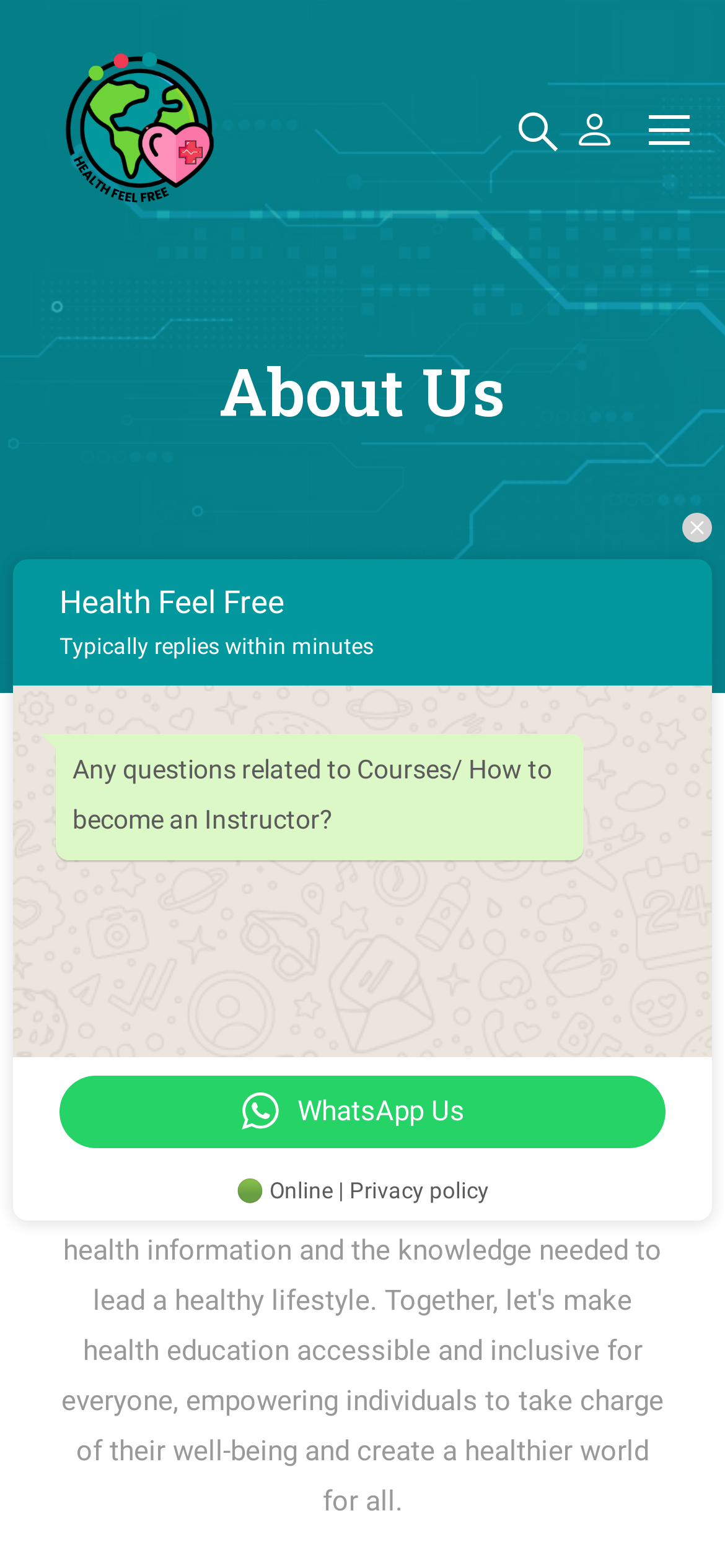Give a one-word or short phrase answer to the question: 
What is the name of the organization?

Health Feel Free